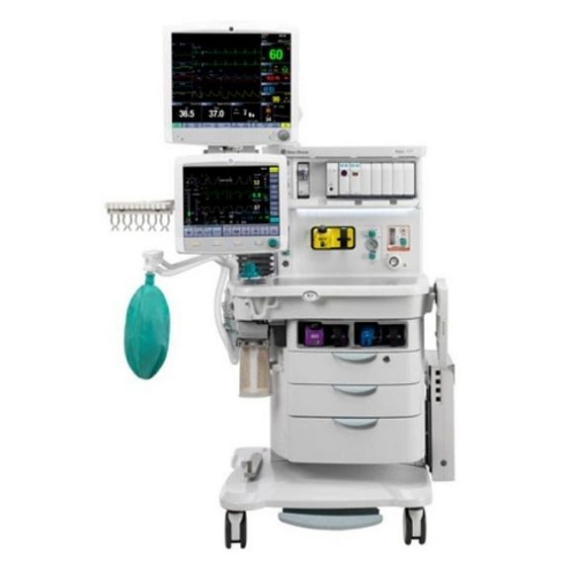Create a vivid and detailed description of the image.

The image showcases the Aisys CS² Anesthesia Delivery System, a state-of-the-art medical device designed for anesthesia delivery in healthcare settings. The system features multiple monitors displaying vital signs and anesthesia metrics, ensuring clinicians have real-time access to essential patient data. Prominently included is a ventilator bag, symbolizing its role in airway management. 

The device's sleek design incorporates a user-friendly interface enhanced by touchscreen technology, facilitating easy interaction for healthcare professionals. Integrated storage compartments and a modular layout allow for straightforward access to various components, promoting efficiency during critical procedures. With advancements in digital technology, the Aisys CS² stands out as a technologically sophisticated choice for modern anesthesiology, emphasizing its intuitive use and reliability in promoting patient safety.